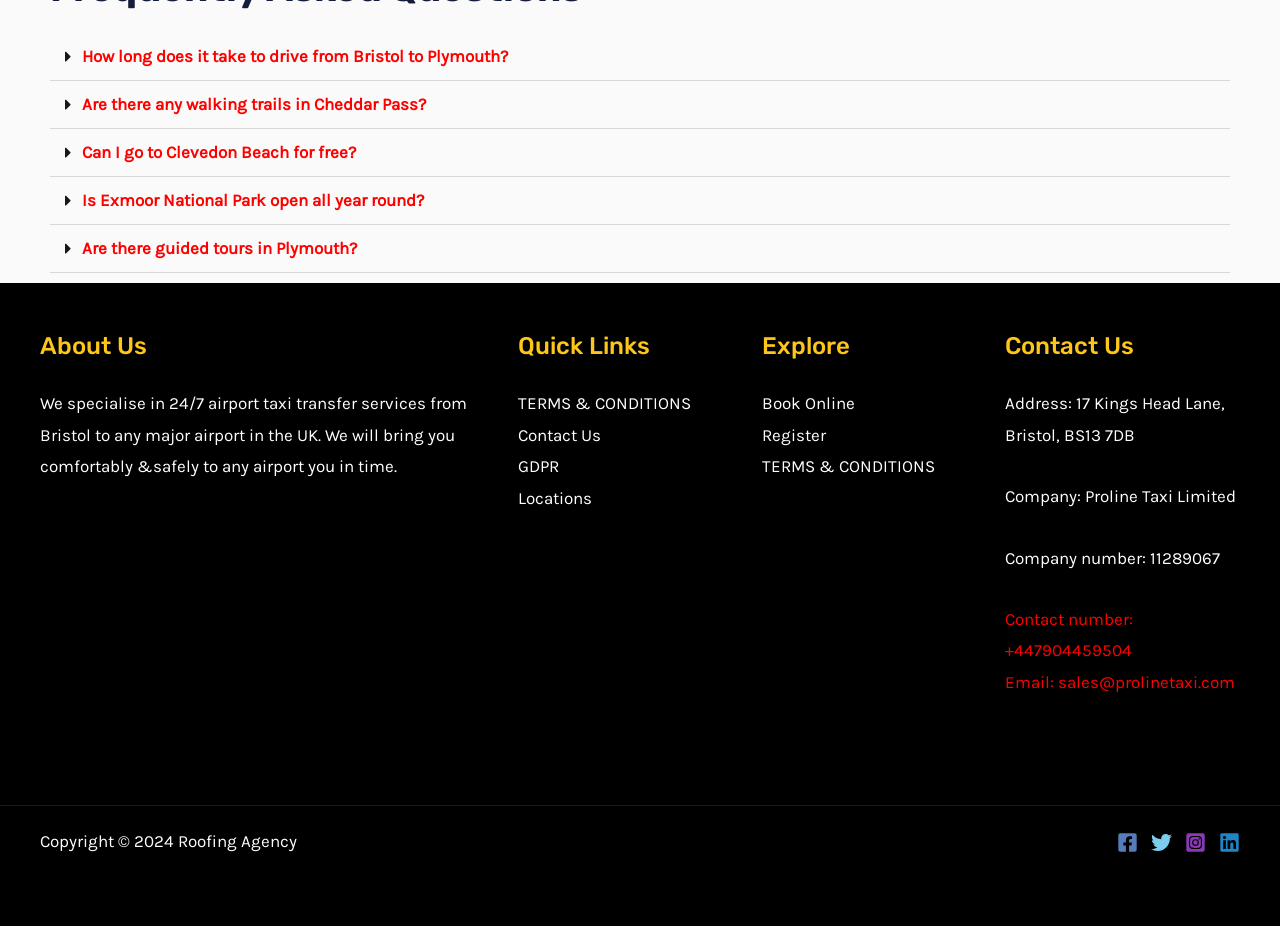Please indicate the bounding box coordinates for the clickable area to complete the following task: "Call Lordship Africa". The coordinates should be specified as four float numbers between 0 and 1, i.e., [left, top, right, bottom].

None